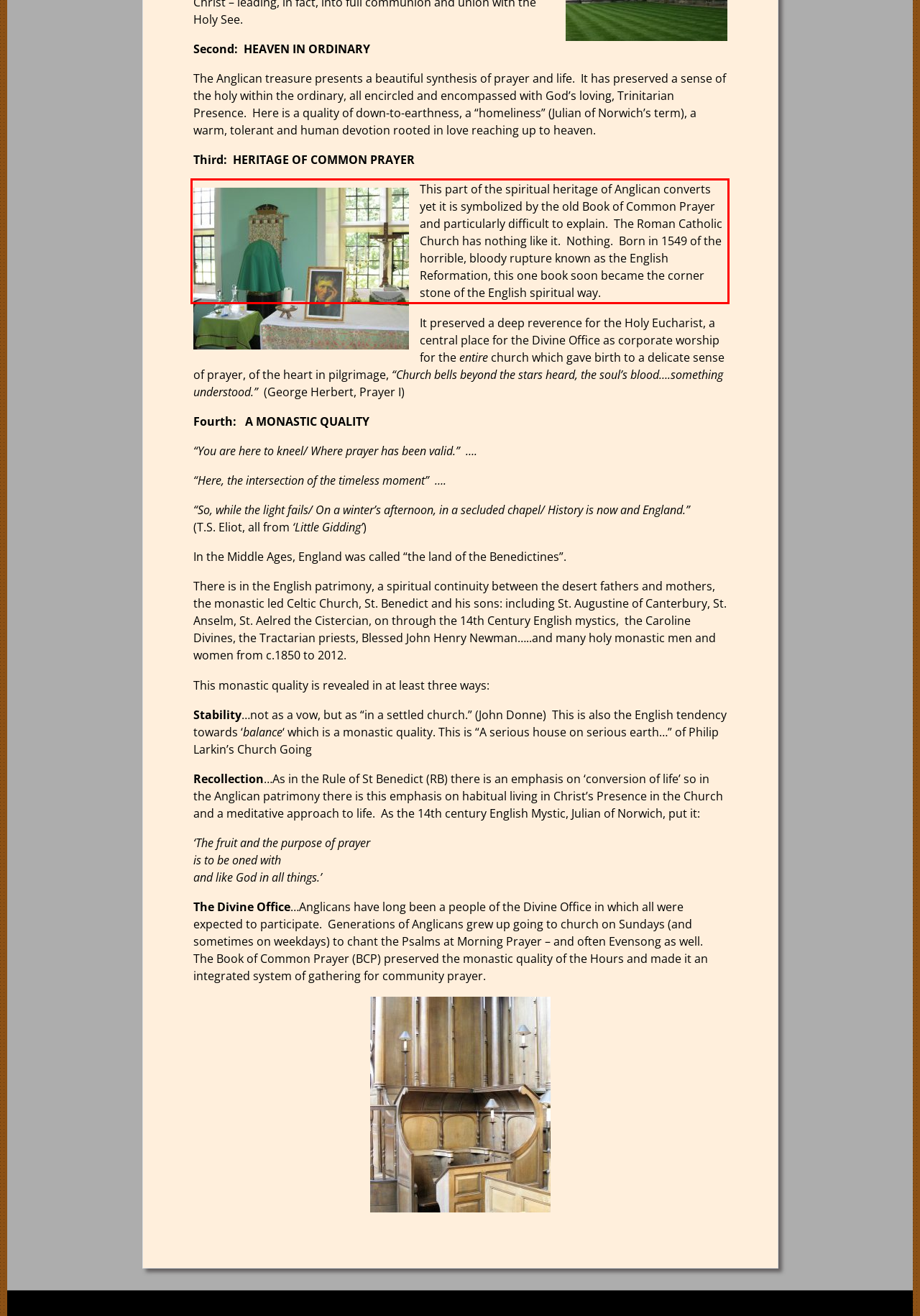By examining the provided screenshot of a webpage, recognize the text within the red bounding box and generate its text content.

This part of the spiritual heritage of Anglican converts yet it is symbolized by the old Book of Common Prayer and particularly difficult to explain. The Roman Catholic Church has nothing like it. Nothing. Born in 1549 of the horrible, bloody rupture known as the English Reformation, this one book soon became the corner stone of the English spiritual way.